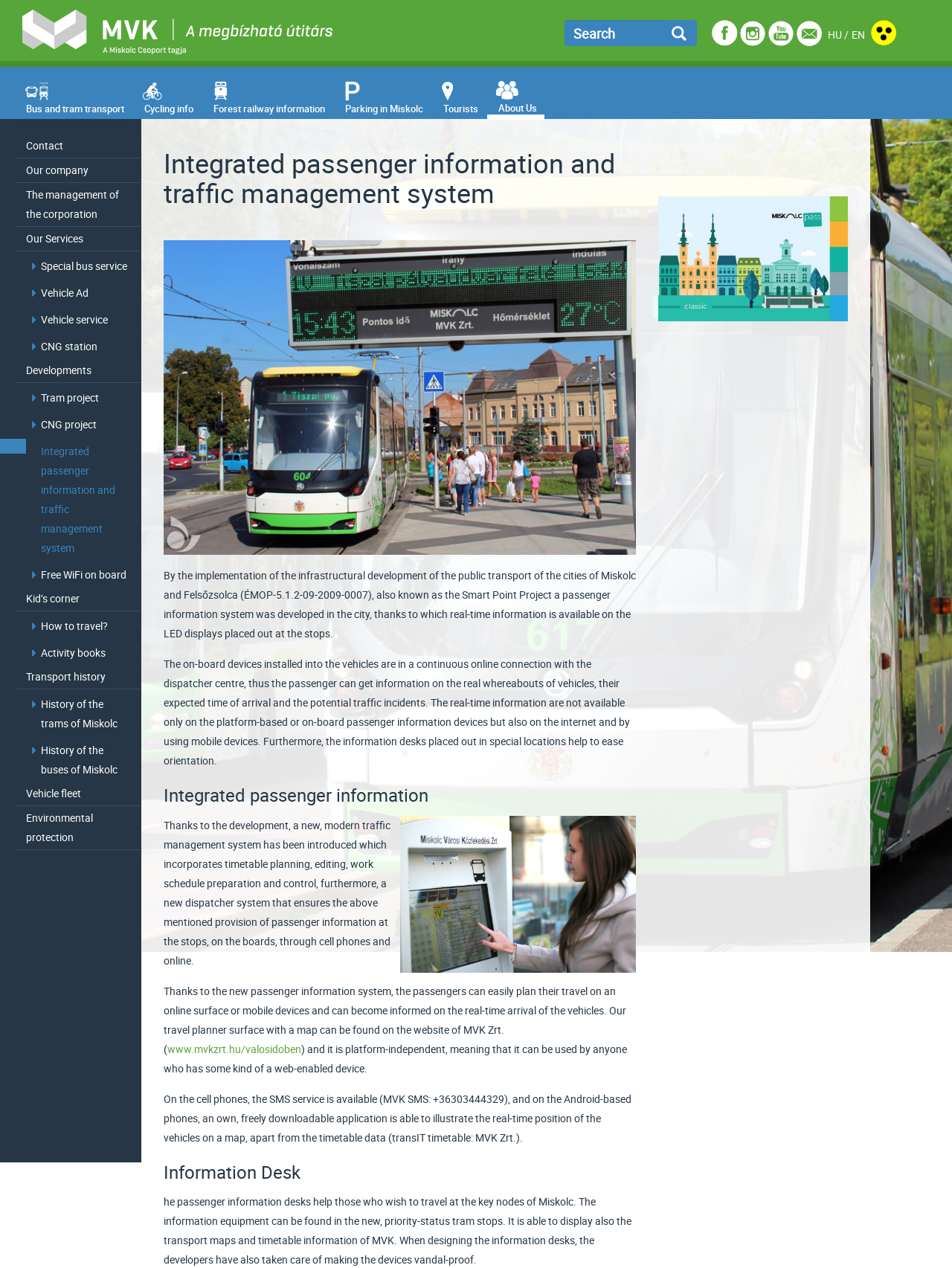Provide a brief response to the question below using one word or phrase:
What is the purpose of the information desks?

To help travelers